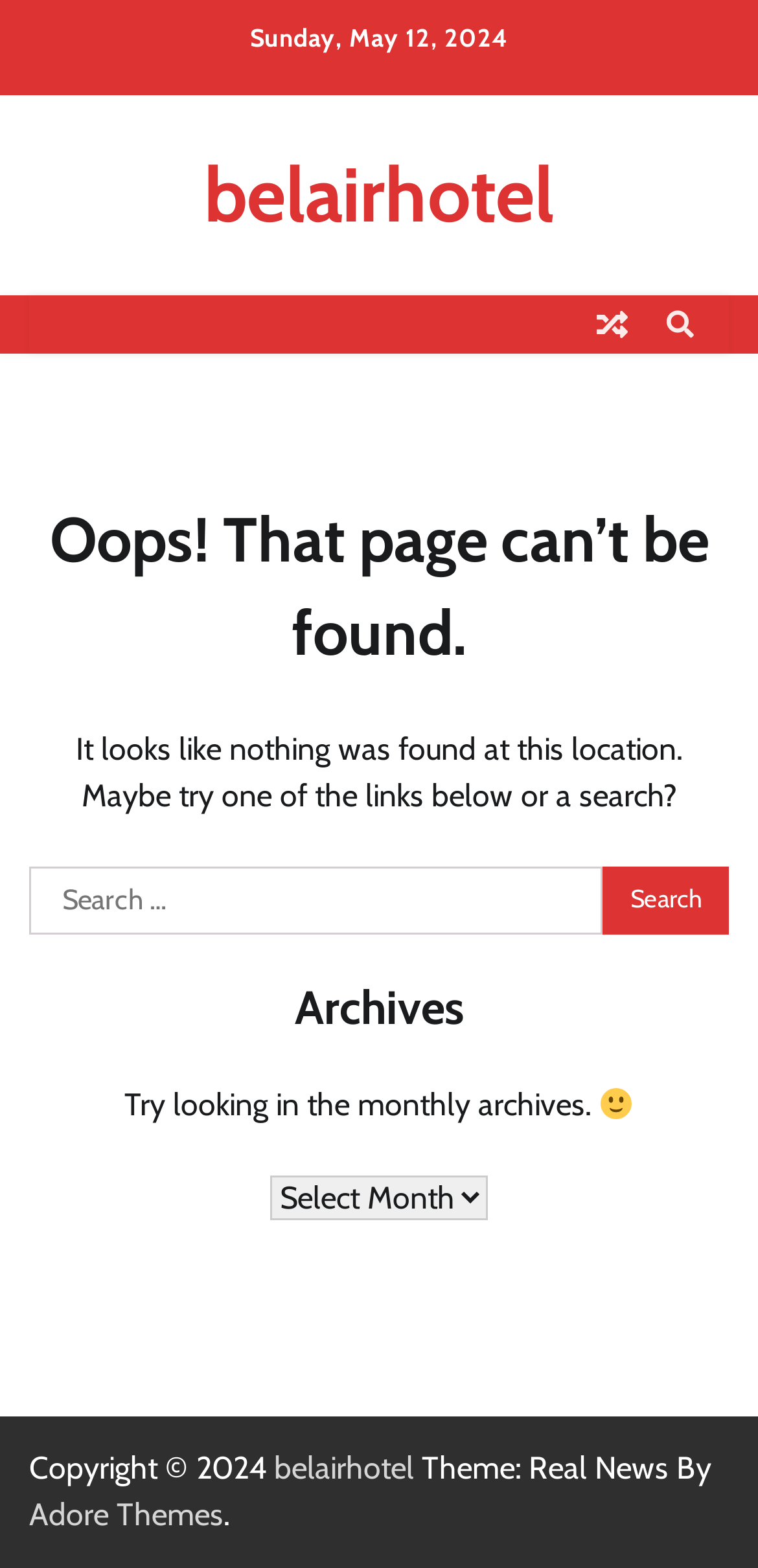Identify the bounding box of the HTML element described as: "belairhotel".

[0.269, 0.094, 0.731, 0.154]